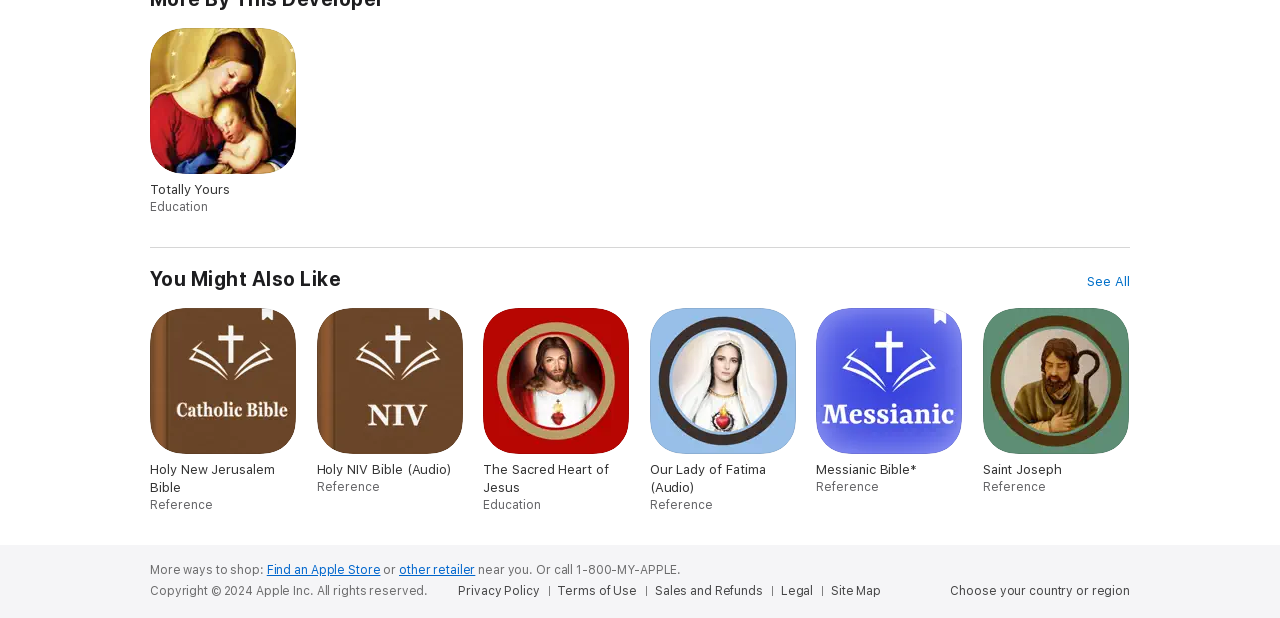Determine the bounding box for the described HTML element: "Legal". Ensure the coordinates are four float numbers between 0 and 1 in the format [left, top, right, bottom].

[0.61, 0.943, 0.642, 0.969]